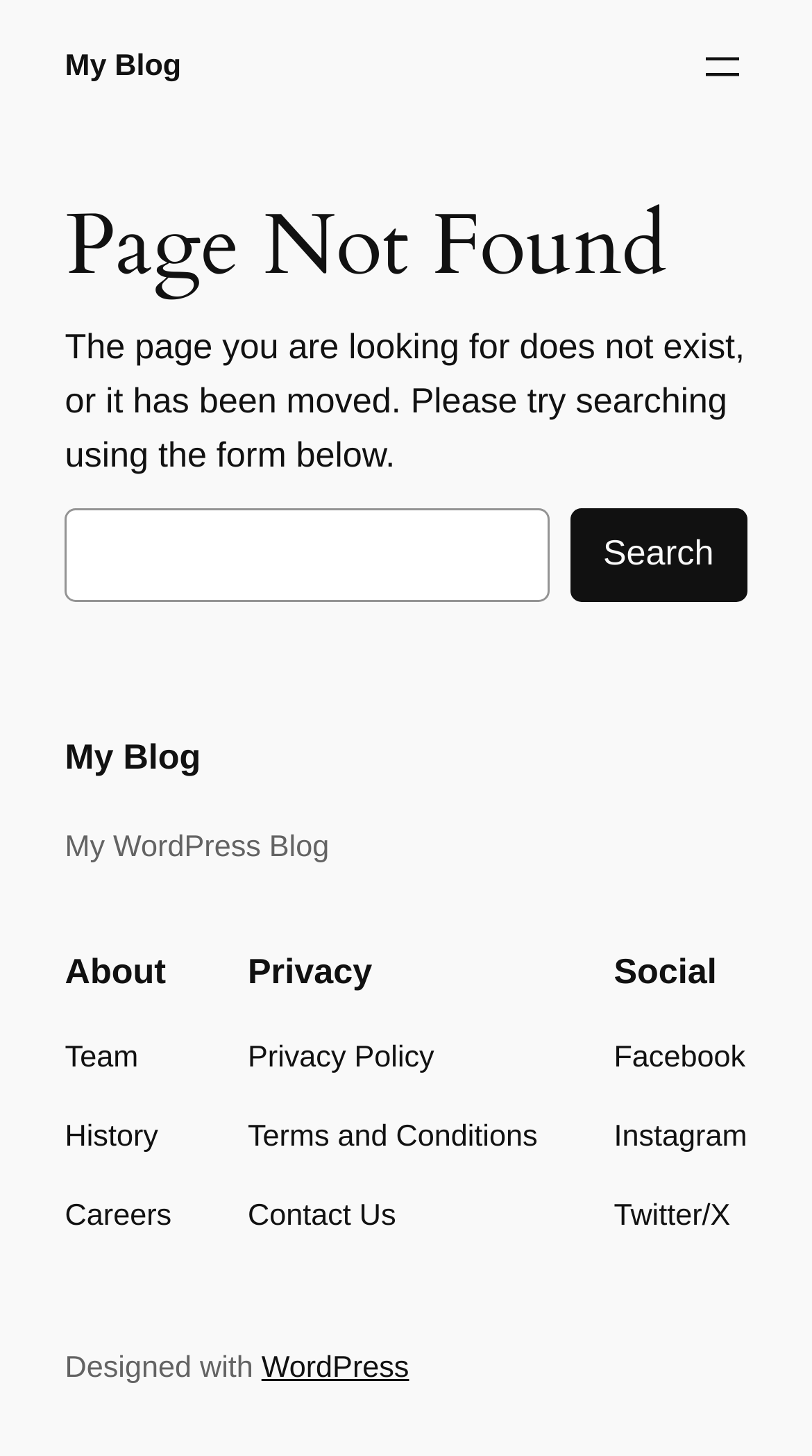Identify the bounding box coordinates of the region that should be clicked to execute the following instruction: "View About page".

[0.08, 0.71, 0.211, 0.852]